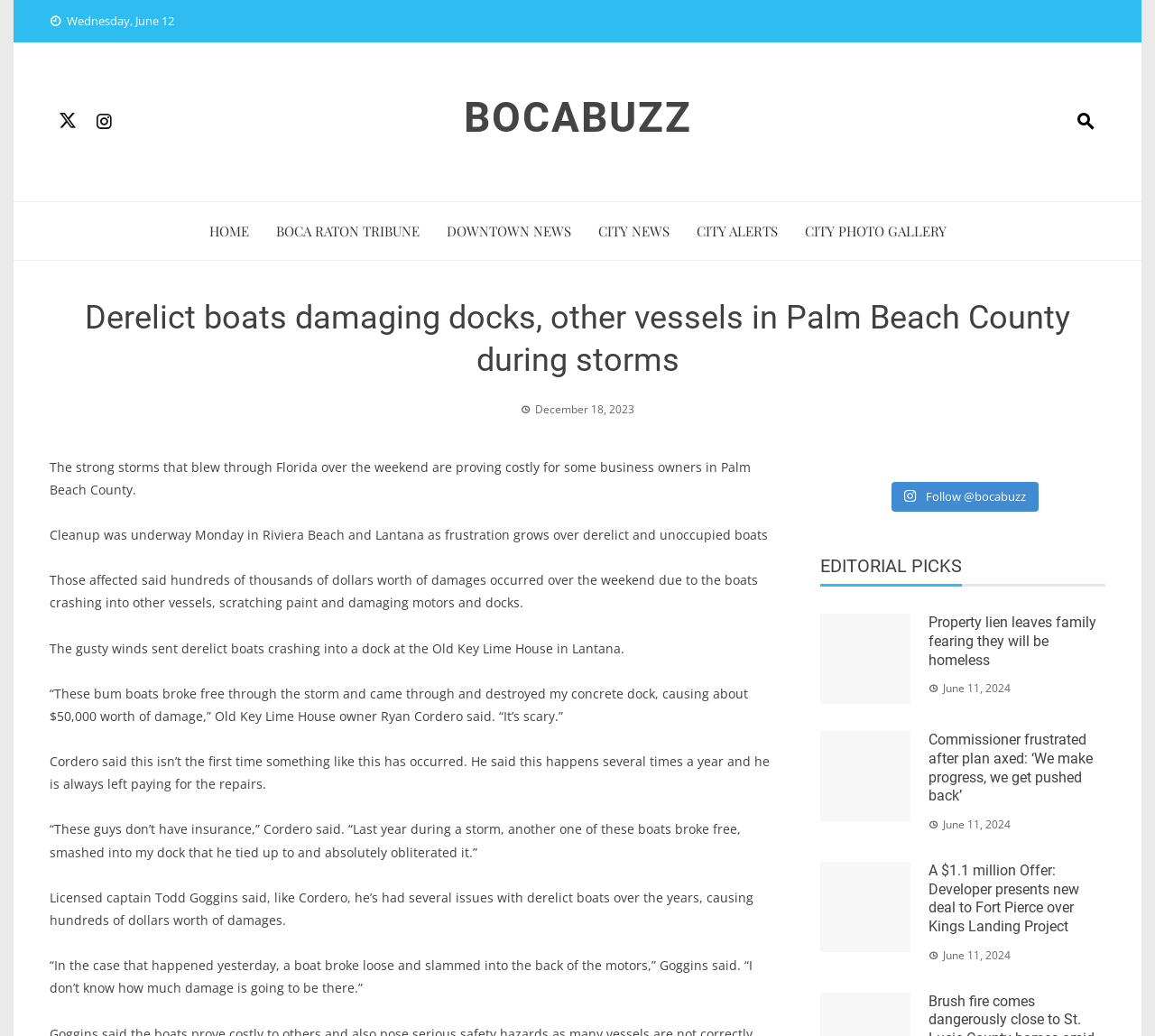Identify the bounding box coordinates for the UI element described by the following text: "City Photo Gallery". Provide the coordinates as four float numbers between 0 and 1, in the format [left, top, right, bottom].

[0.696, 0.209, 0.819, 0.237]